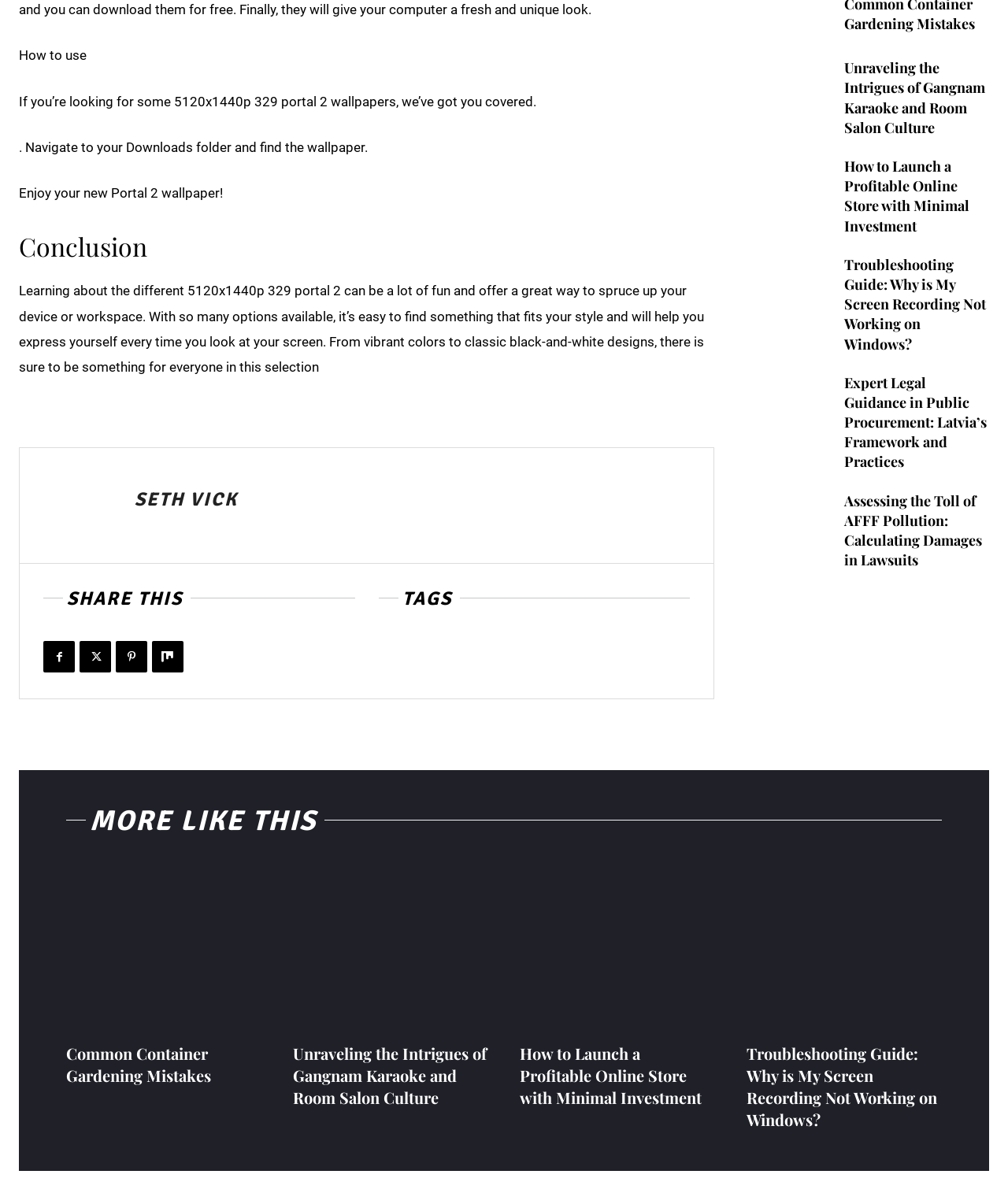Determine the bounding box for the described HTML element: "Common Container Gardening Mistakes". Ensure the coordinates are four float numbers between 0 and 1 in the format [left, top, right, bottom].

[0.066, 0.885, 0.209, 0.922]